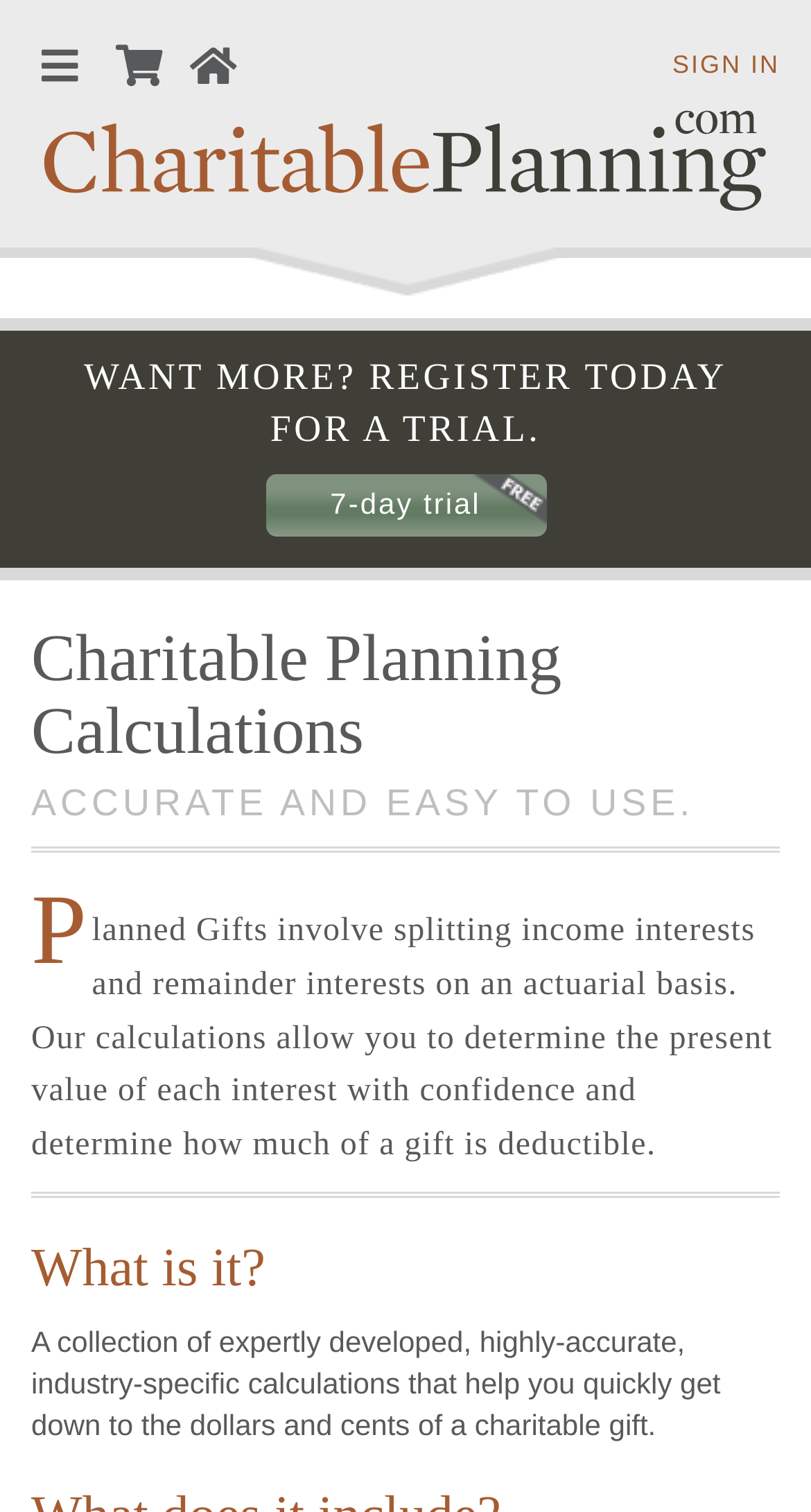Please answer the following question using a single word or phrase: 
What is the benefit of using this website's calculations?

Accurate and easy to use